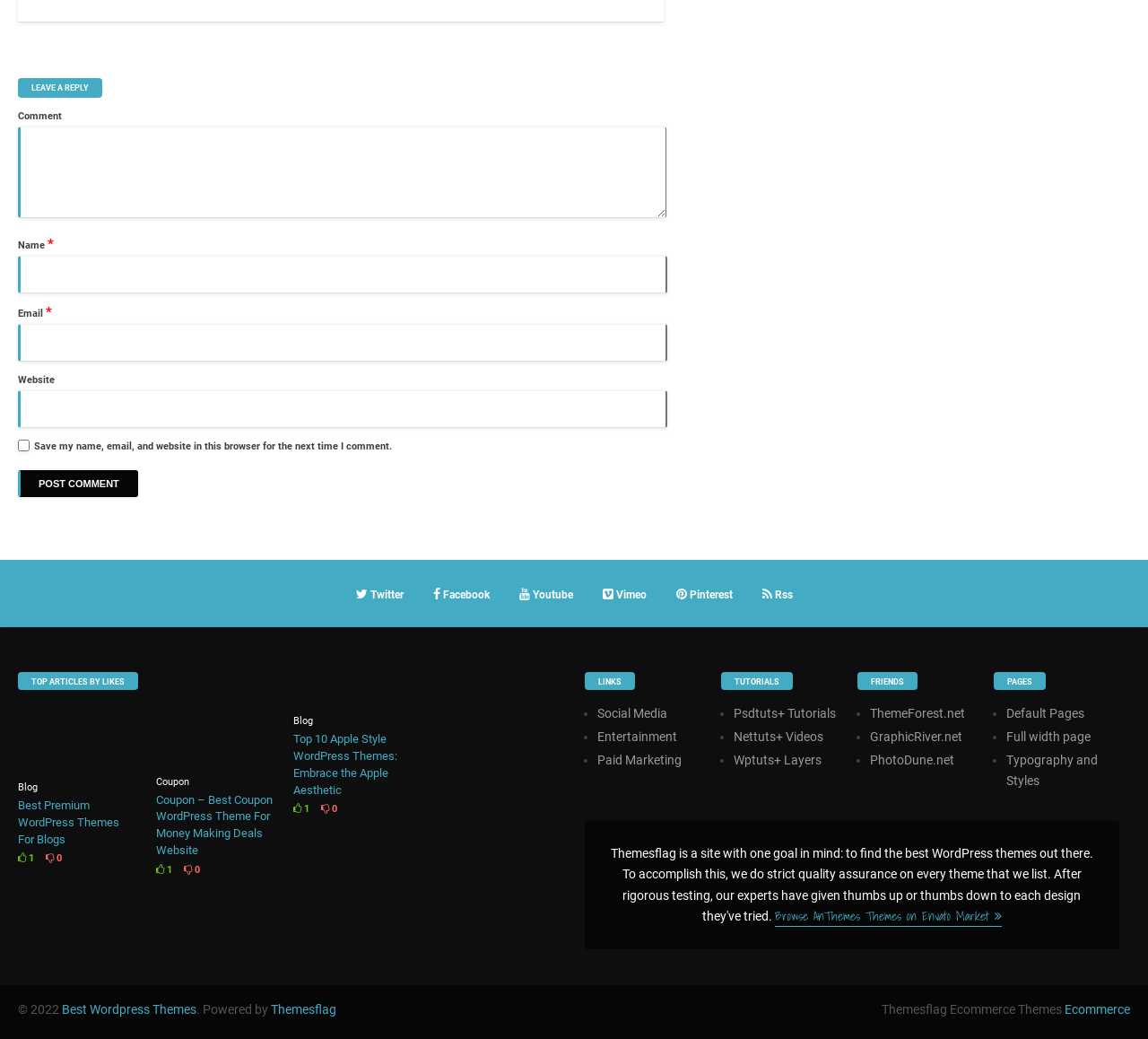Locate the bounding box coordinates of the clickable region necessary to complete the following instruction: "Visit Twitter". Provide the coordinates in the format of four float numbers between 0 and 1, i.e., [left, top, right, bottom].

[0.302, 0.56, 0.359, 0.583]